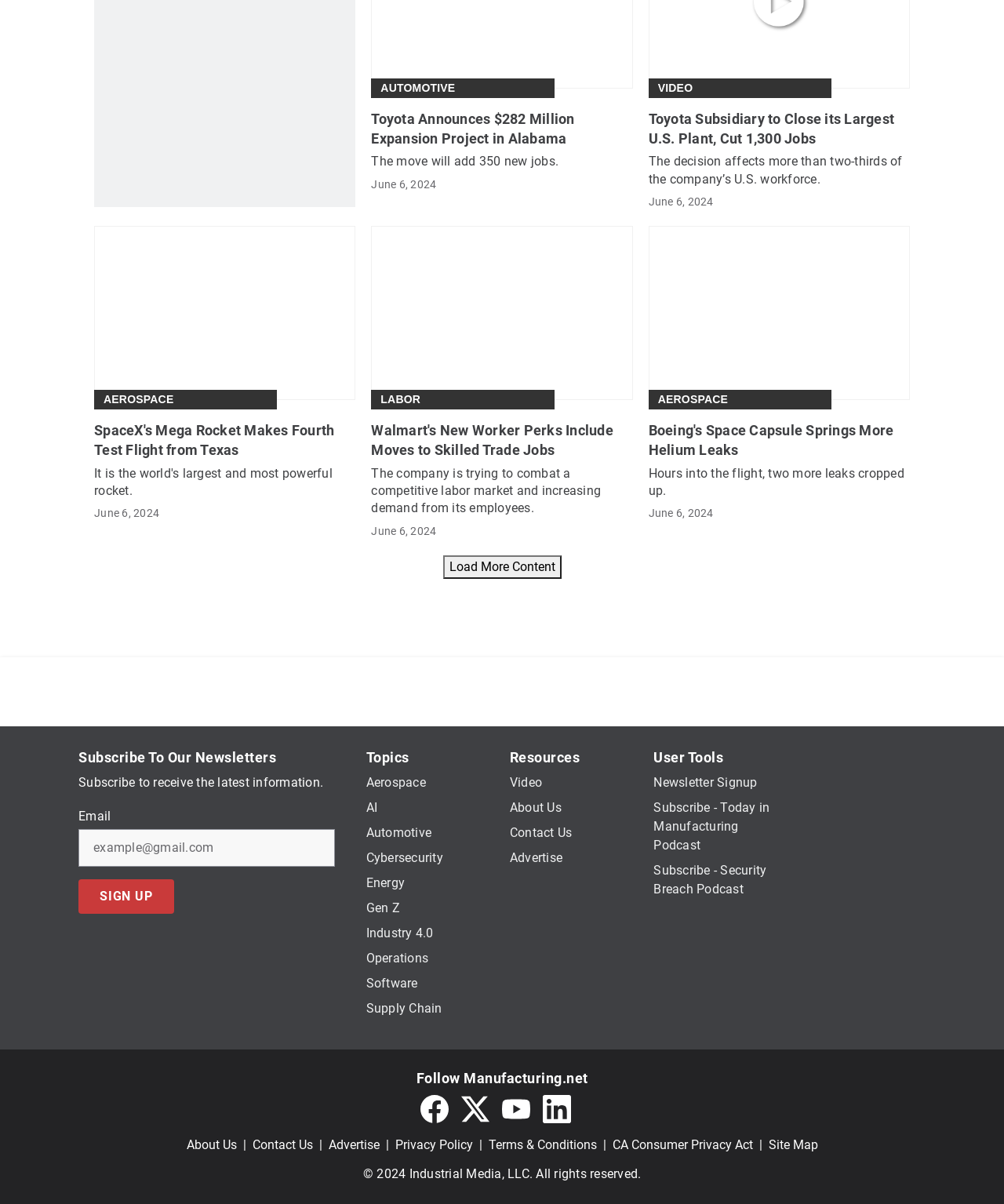Indicate the bounding box coordinates of the element that must be clicked to execute the instruction: "view archive". The coordinates should be given as four float numbers between 0 and 1, i.e., [left, top, right, bottom].

None